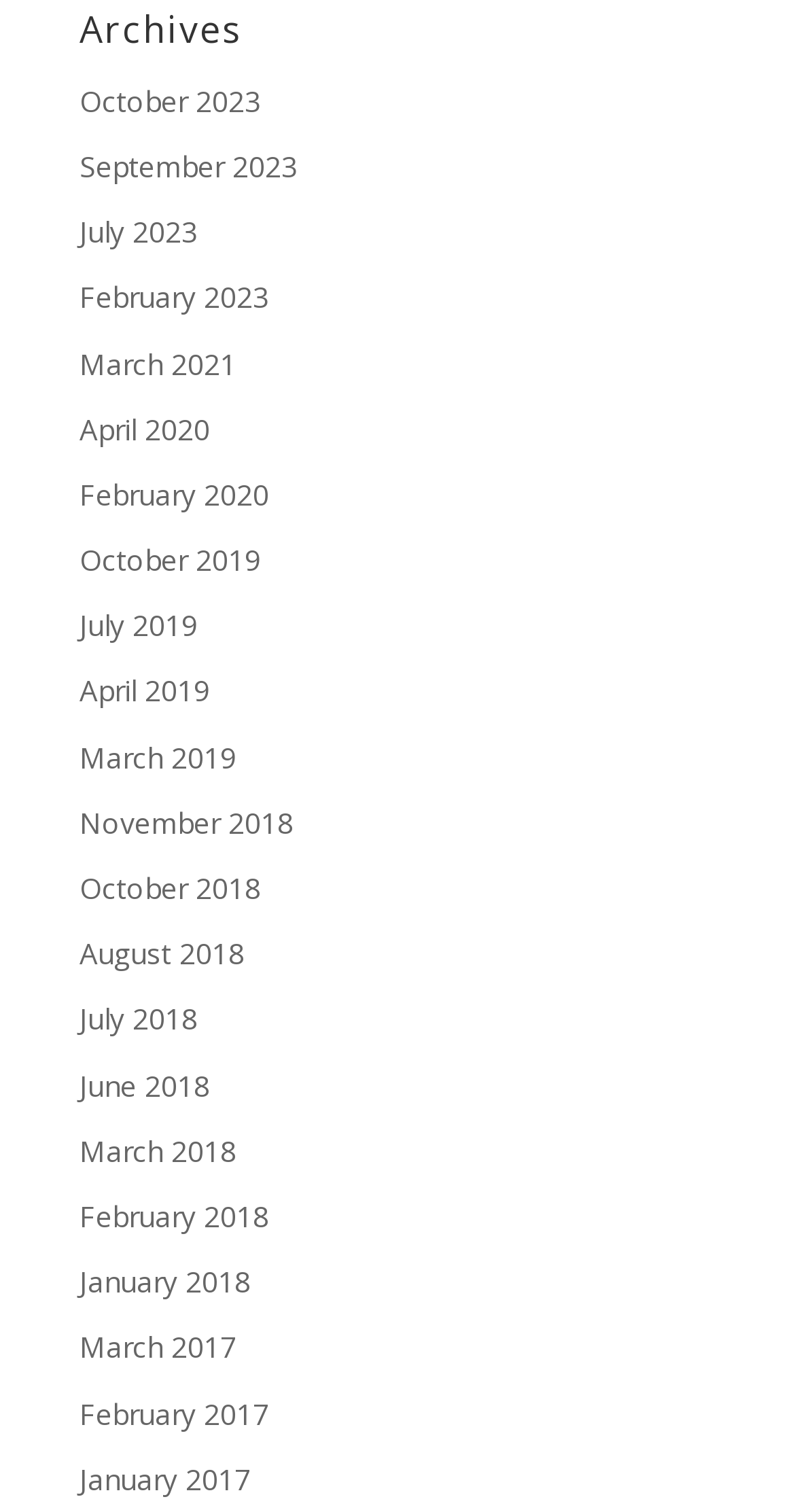What is the most recent archive available?
Give a thorough and detailed response to the question.

I looked at the list of links under the 'Archives' heading and found that the most recent one is 'October 2023', which is at the top of the list.